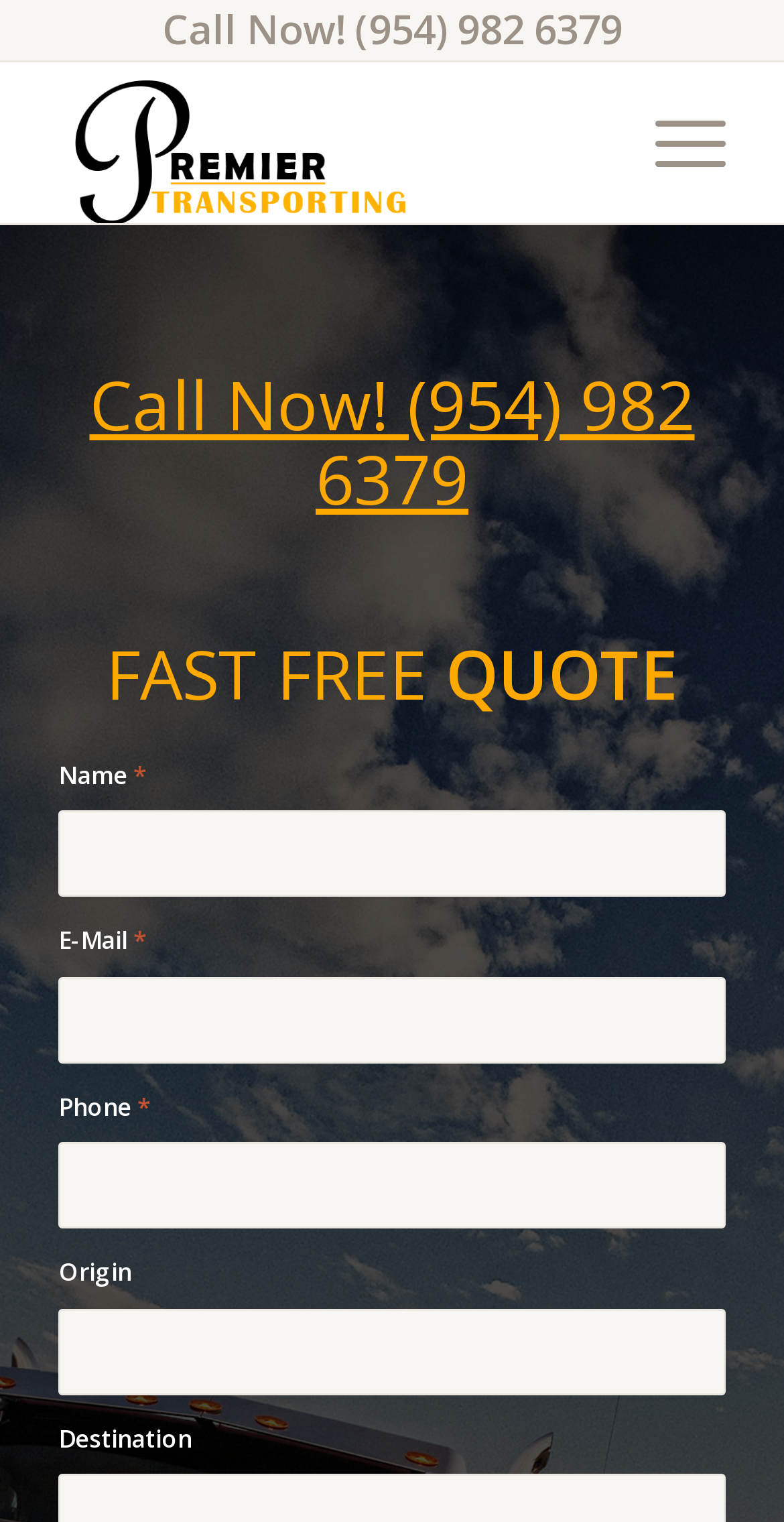What is the name of the company providing RV transport services?
Please provide a comprehensive answer based on the information in the image.

The company name can be found in the top-left corner of the webpage, in a link element that also contains an image of the company's logo.